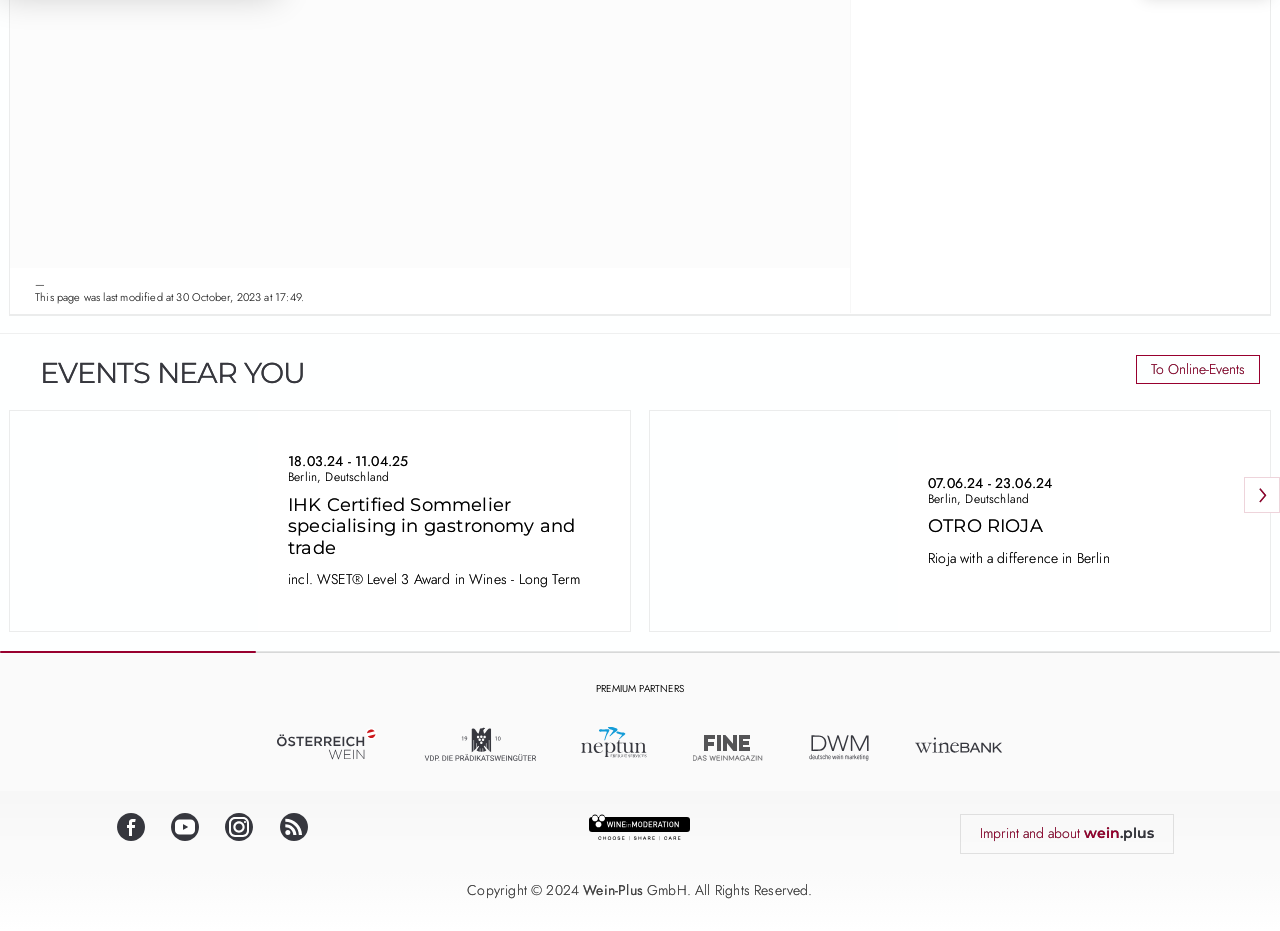Determine the bounding box coordinates of the UI element described below. Use the format (top-left x, top-left y, bottom-right x, bottom-right y) with floating point numbers between 0 and 1: To Online-Events

[0.887, 0.381, 0.984, 0.413]